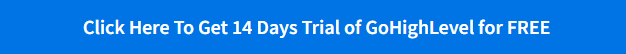Provide a thorough description of the image presented.

This image features a prominent call-to-action banner offering a 14-day free trial of GoHighLevel, a comprehensive marketing platform. The banner is designed with a bright blue background, making it eye-catching and inviting for potential users. The text clearly states, "Click Here To Get 14 Days Trial of GoHighLevel for FREE," highlighting the opportunity for users to explore the platform's features without any initial cost. This promotional message aims to attract digital marketers and businesses looking for an all-in-one solution for managing customer relationships, marketing campaigns, and online funnels. The design is tailored to encourage conversions and engagement, positioned effectively within the context of content about video landing pages and digital marketing strategies.